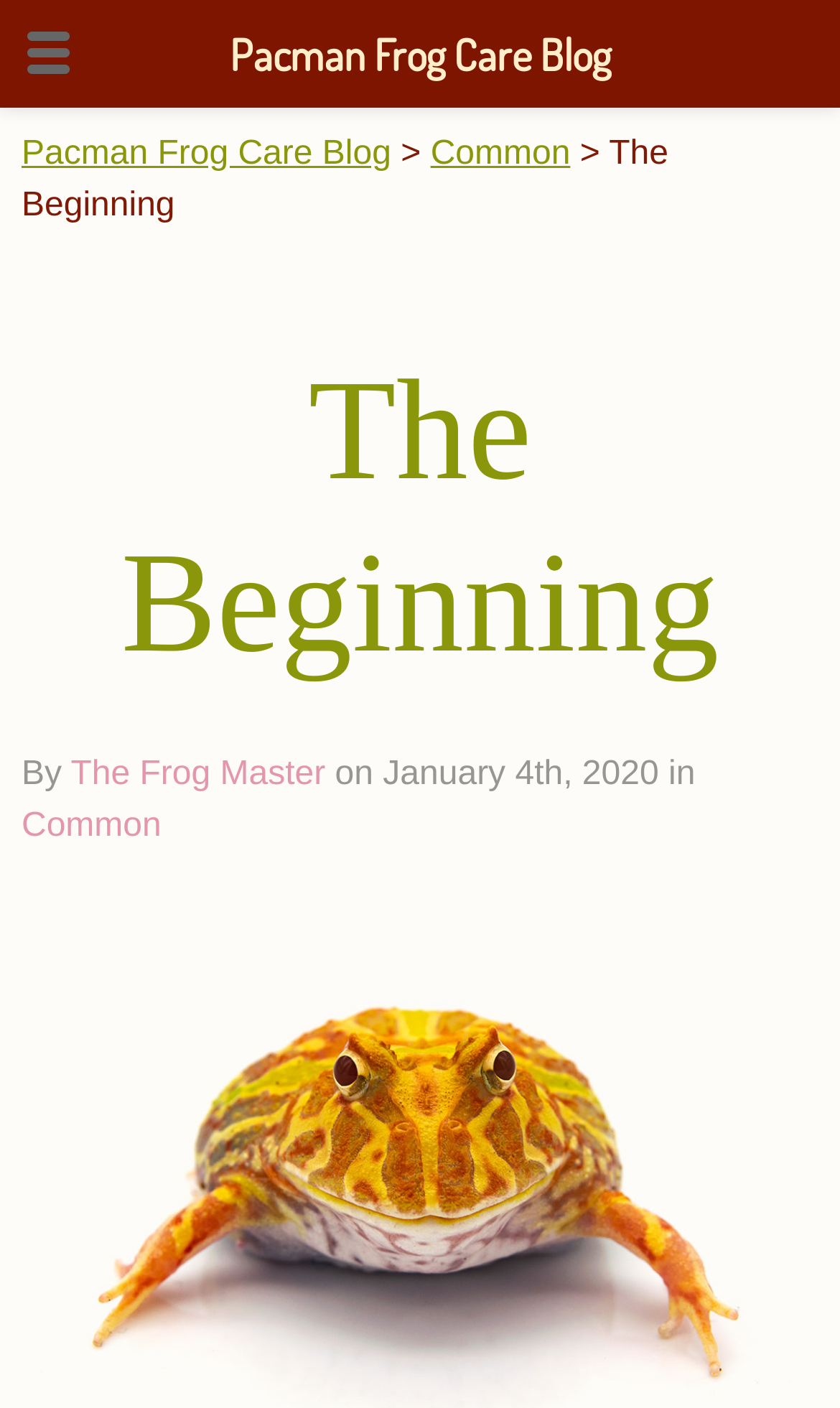Generate a comprehensive caption for the webpage you are viewing.

The webpage appears to be a blog post titled "The Beginning" on the Pacman Frog Care Blog. At the top left of the page, there is a link to the blog's homepage, accompanied by a greater-than symbol (>). To the right of this link, there is another link labeled "Common". 

Below these links, there is a header section that spans almost the entire width of the page. Within this section, the title "The Beginning" is prominently displayed. 

Further down, there is a byline that reads "By The Frog Master on January 4th, 2020 in", followed by another link labeled "Common". This byline is positioned near the top left of the page, below the header section. 

Additionally, there is a duplicate link to the Pacman Frog Care Blog at the top center of the page.